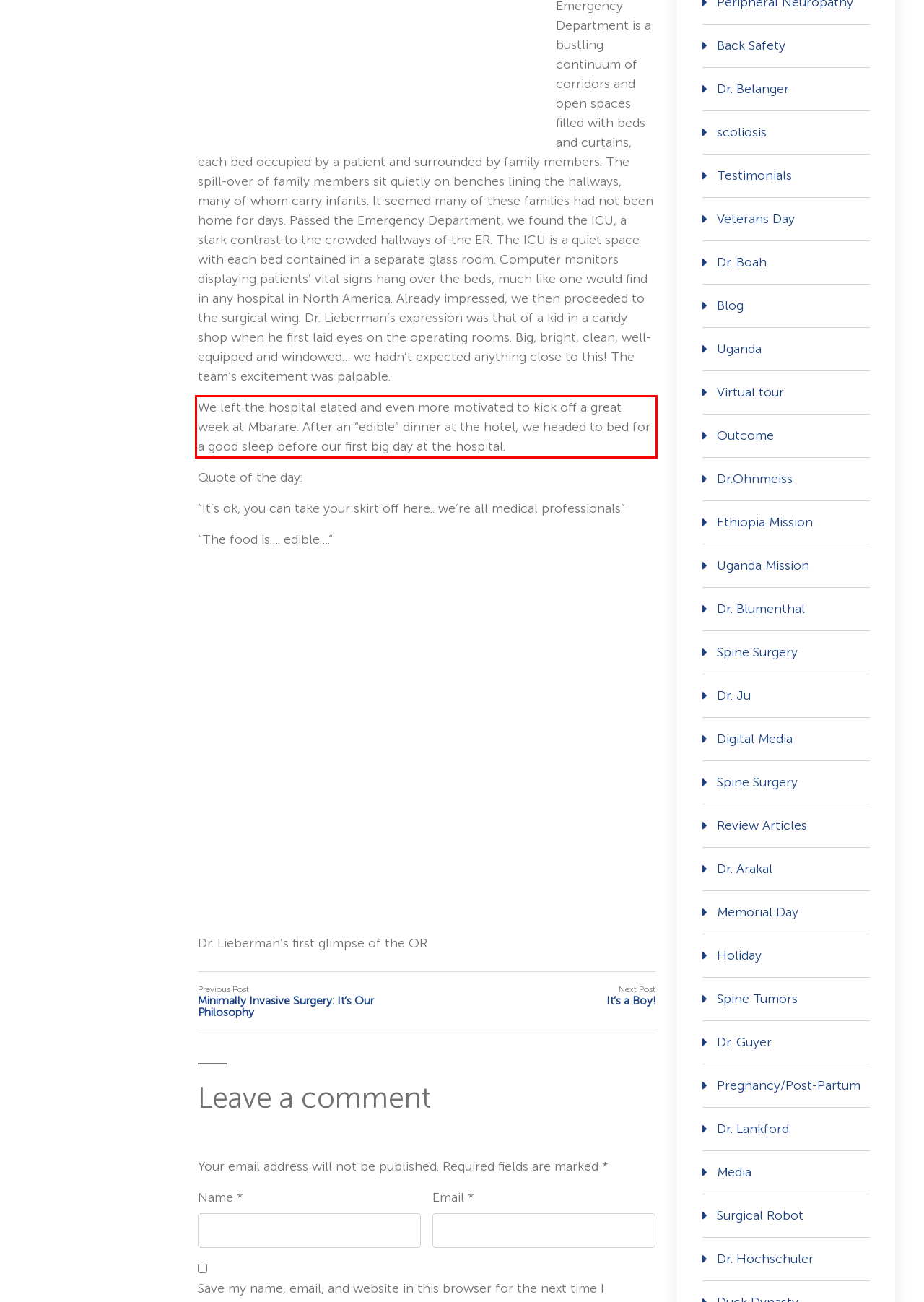Given a screenshot of a webpage, locate the red bounding box and extract the text it encloses.

We left the hospital elated and even more motivated to kick off a great week at Mbarare. After an “edible” dinner at the hotel, we headed to bed for a good sleep before our first big day at the hospital.